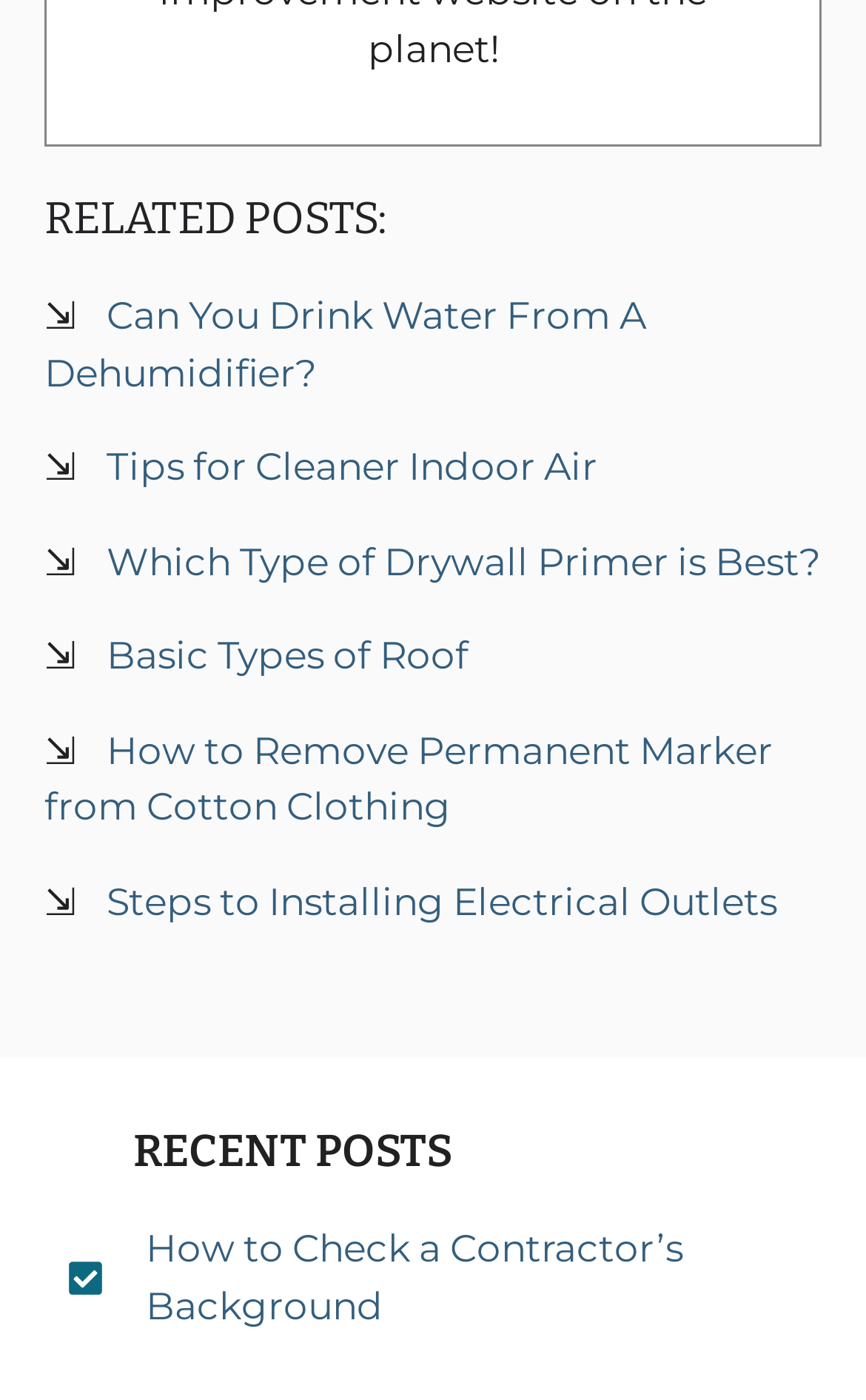How many recent posts are there?
Can you provide a detailed and comprehensive answer to the question?

I counted the number of link elements under the 'RECENT POSTS' heading, and there is only 1 of them.